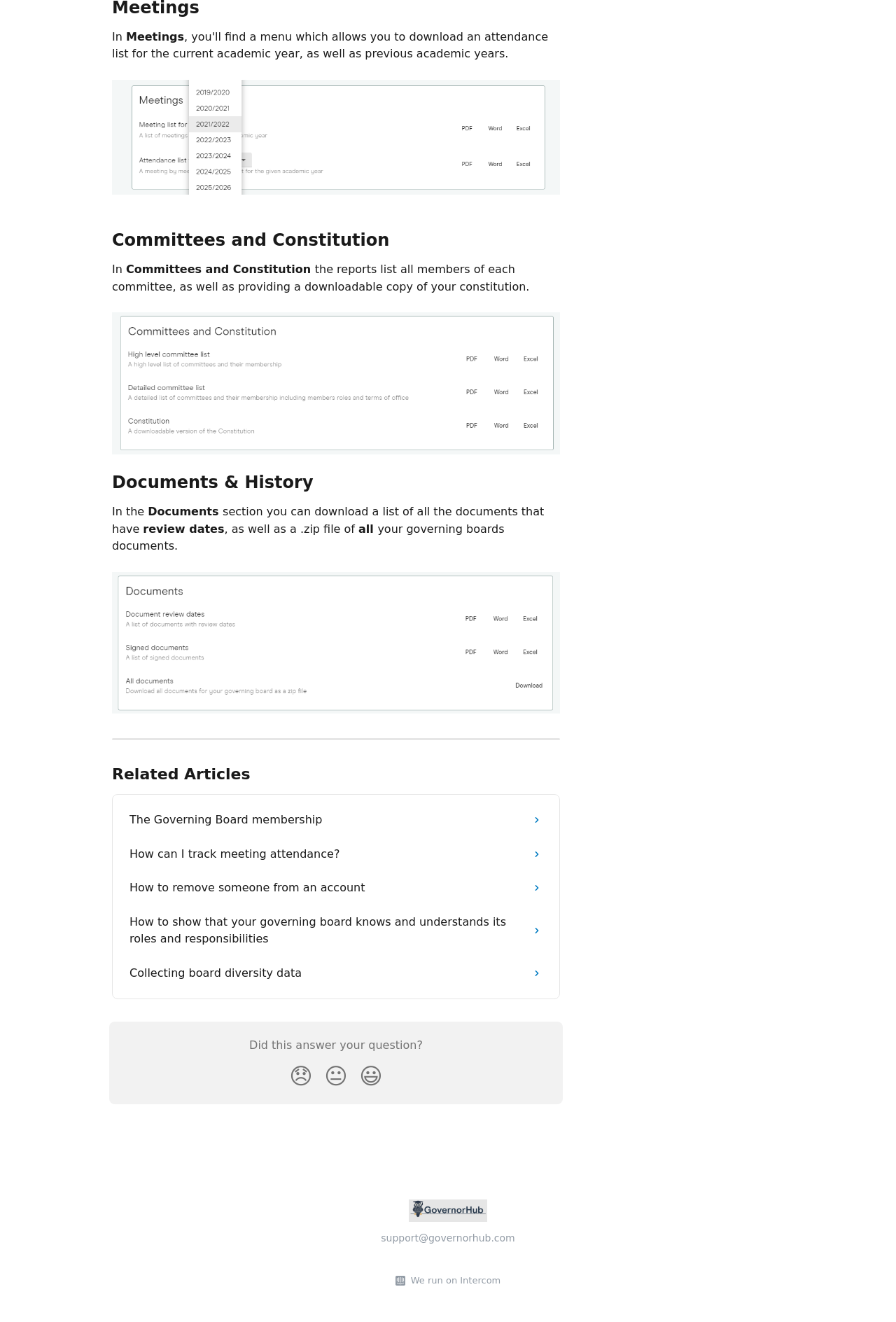What is the email address provided for support?
Please provide a detailed and thorough answer to the question.

The email address for support can be found in the footer section of the webpage. It is a static text element with the content 'support@governorhub.com' and has a bounding box coordinate of [0.425, 0.932, 0.575, 0.94].